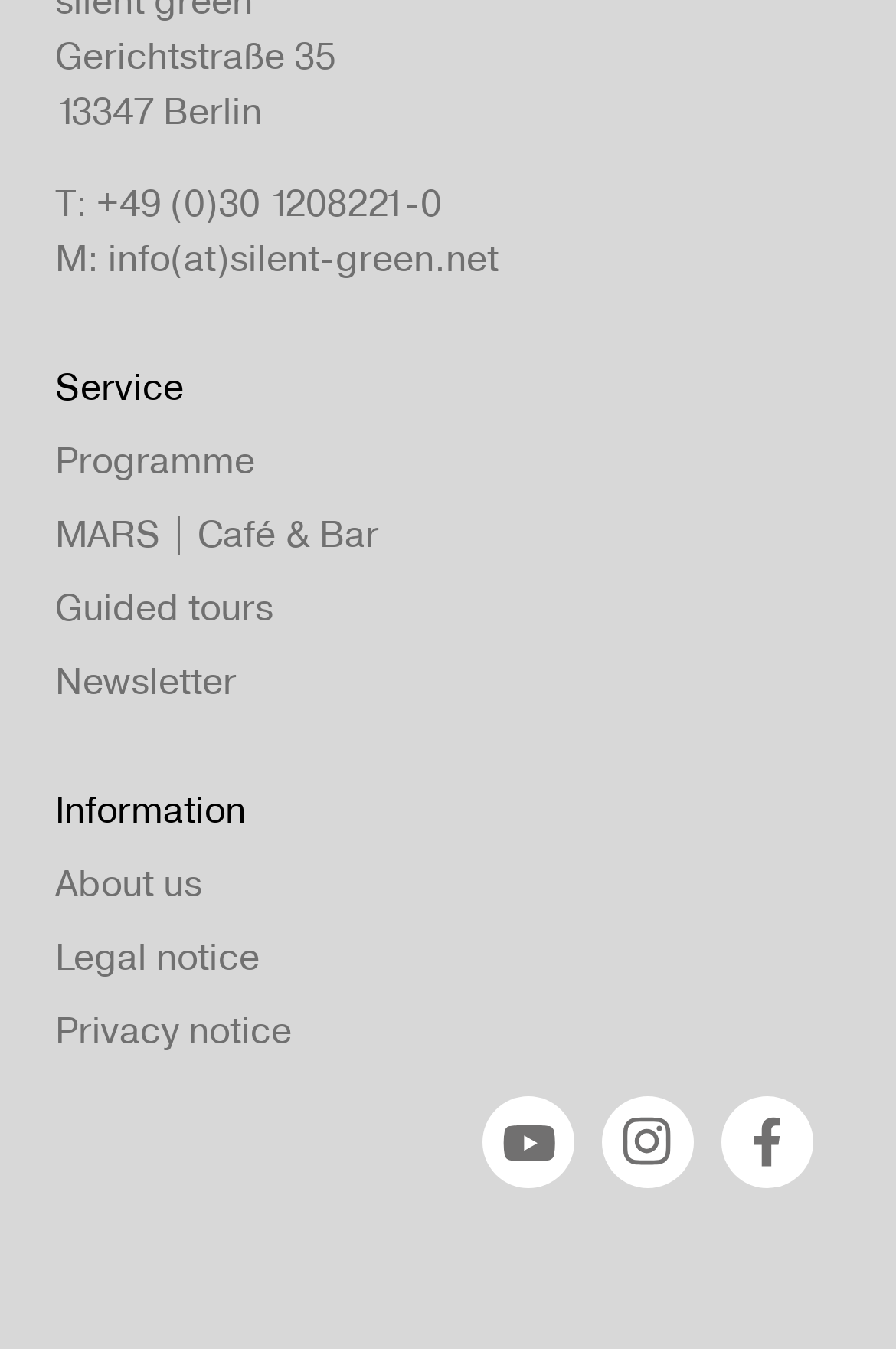Specify the bounding box coordinates of the area to click in order to follow the given instruction: "Call Silent Green."

[0.062, 0.135, 0.492, 0.167]